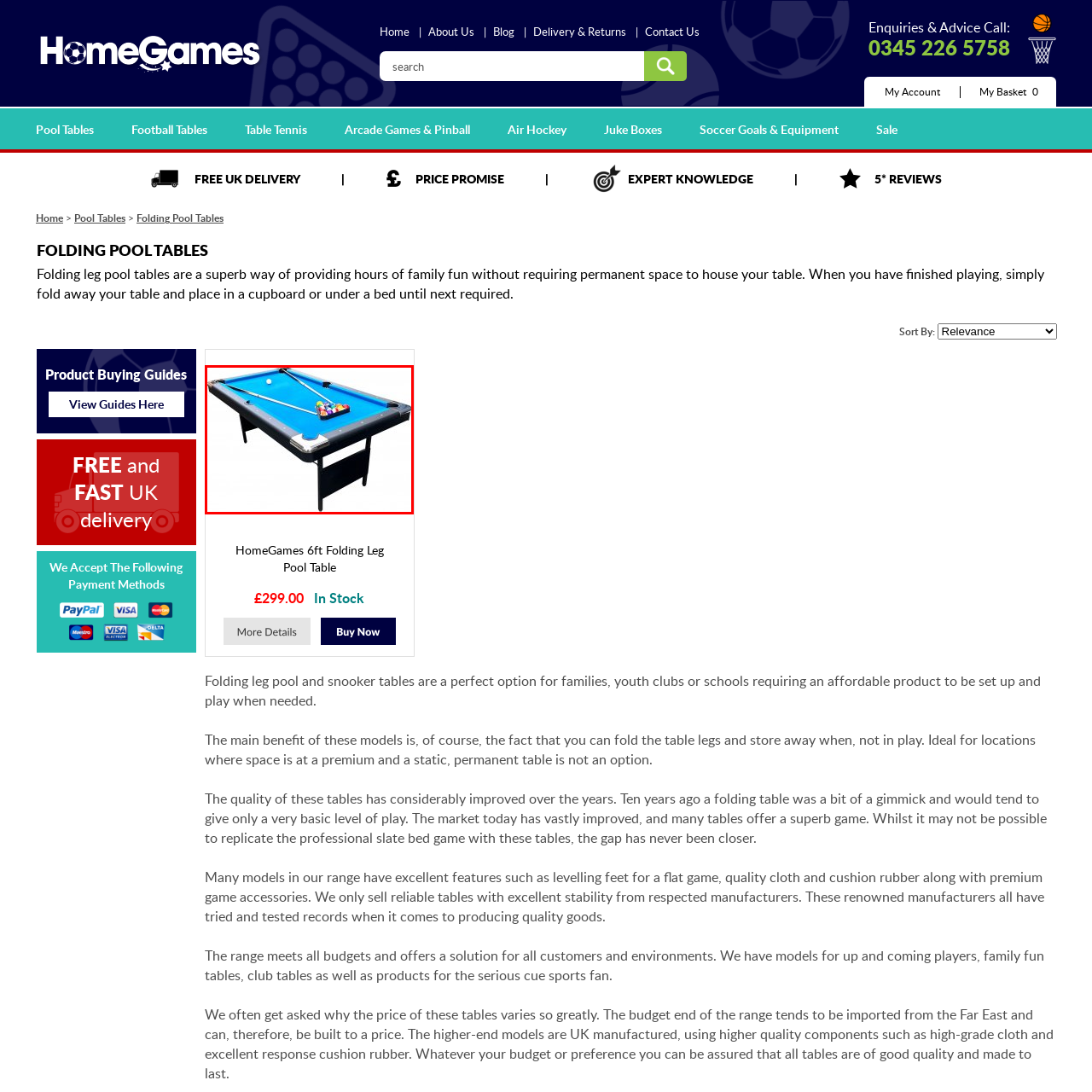Concentrate on the image marked by the red box, How many cue sticks are on the table?
 Your answer should be a single word or phrase.

Two